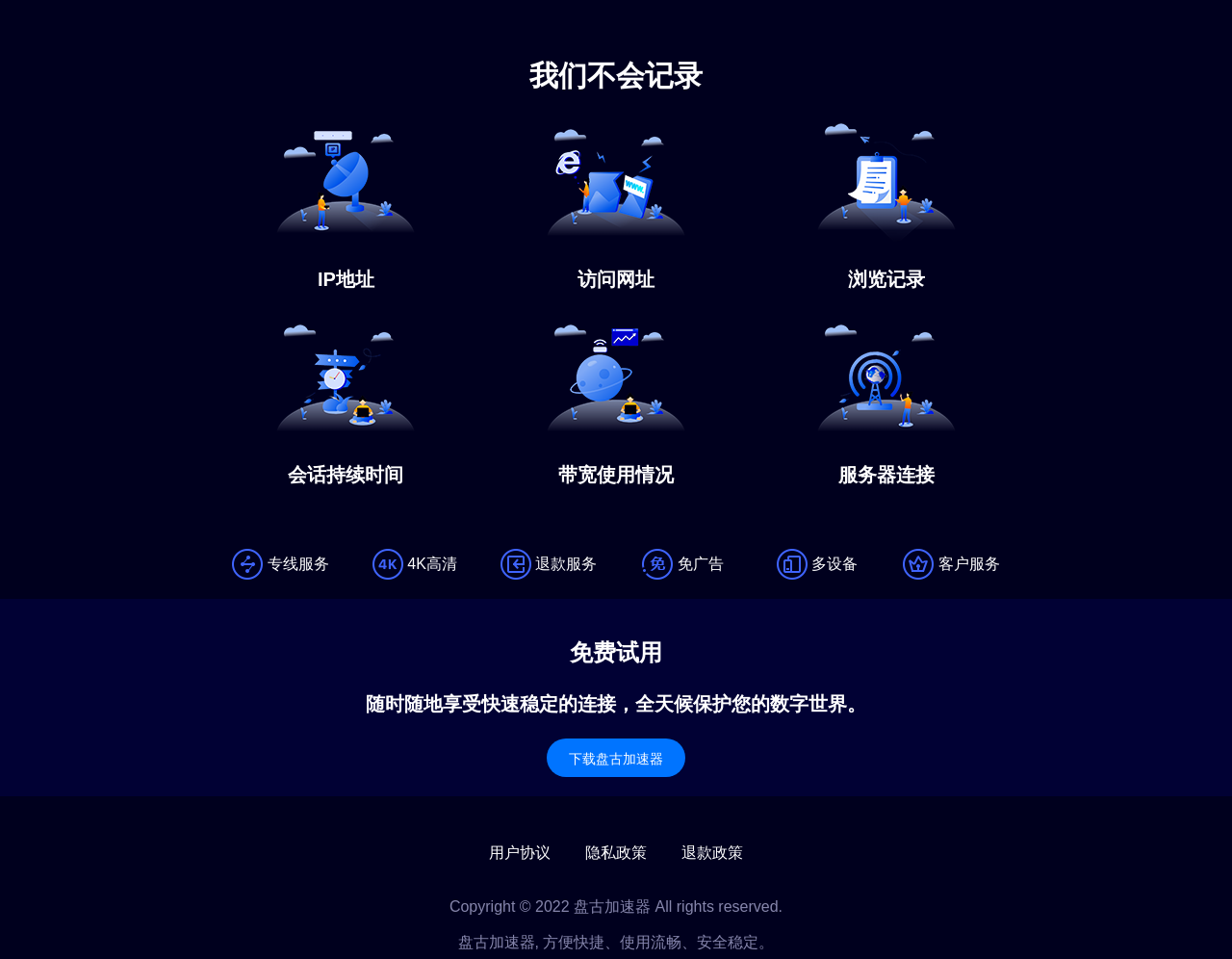Use one word or a short phrase to answer the question provided: 
What are the features of the service?

Special line service, 4K high definition, refund service, etc.